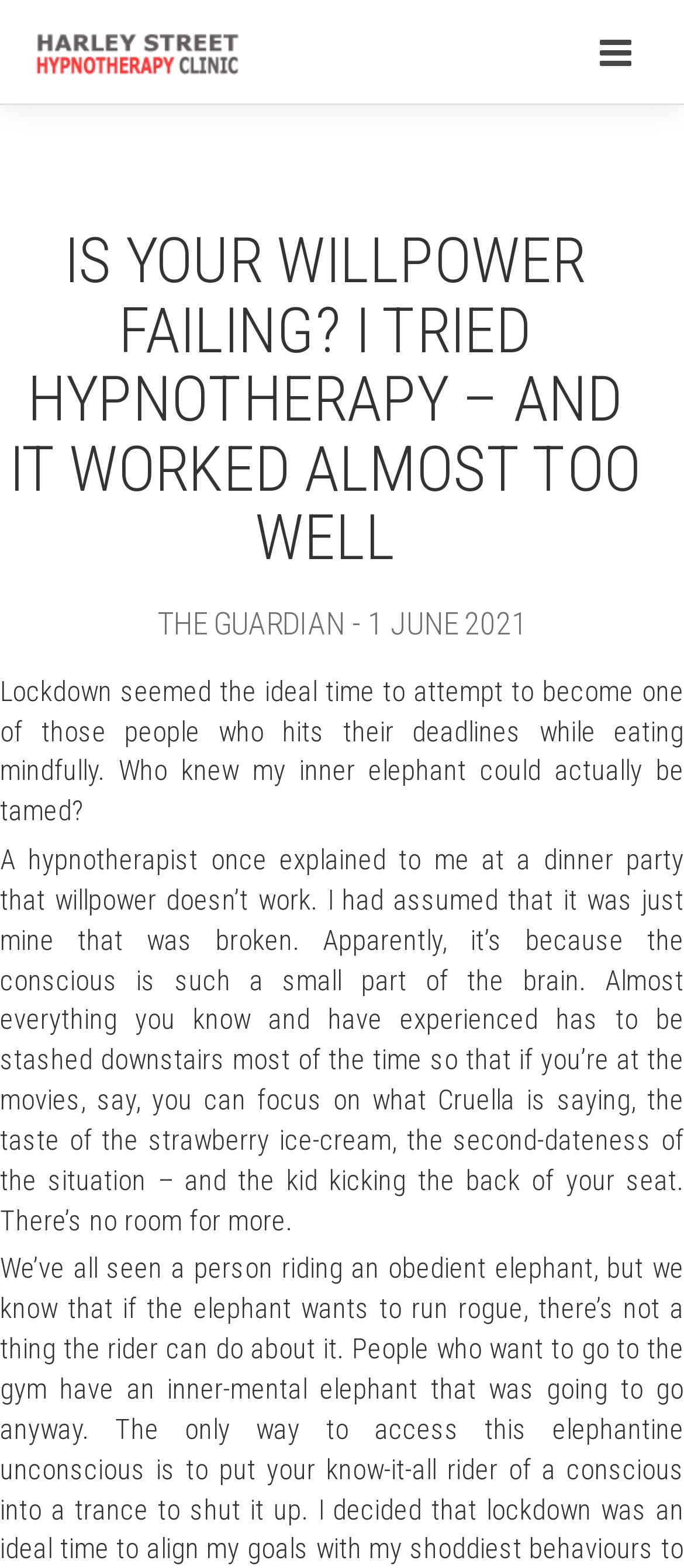Find the UI element described as: "alt="Harley Street Hypnotherapy Clinic Logo"" and predict its bounding box coordinates. Ensure the coordinates are four float numbers between 0 and 1, [left, top, right, bottom].

[0.051, 0.018, 0.35, 0.051]